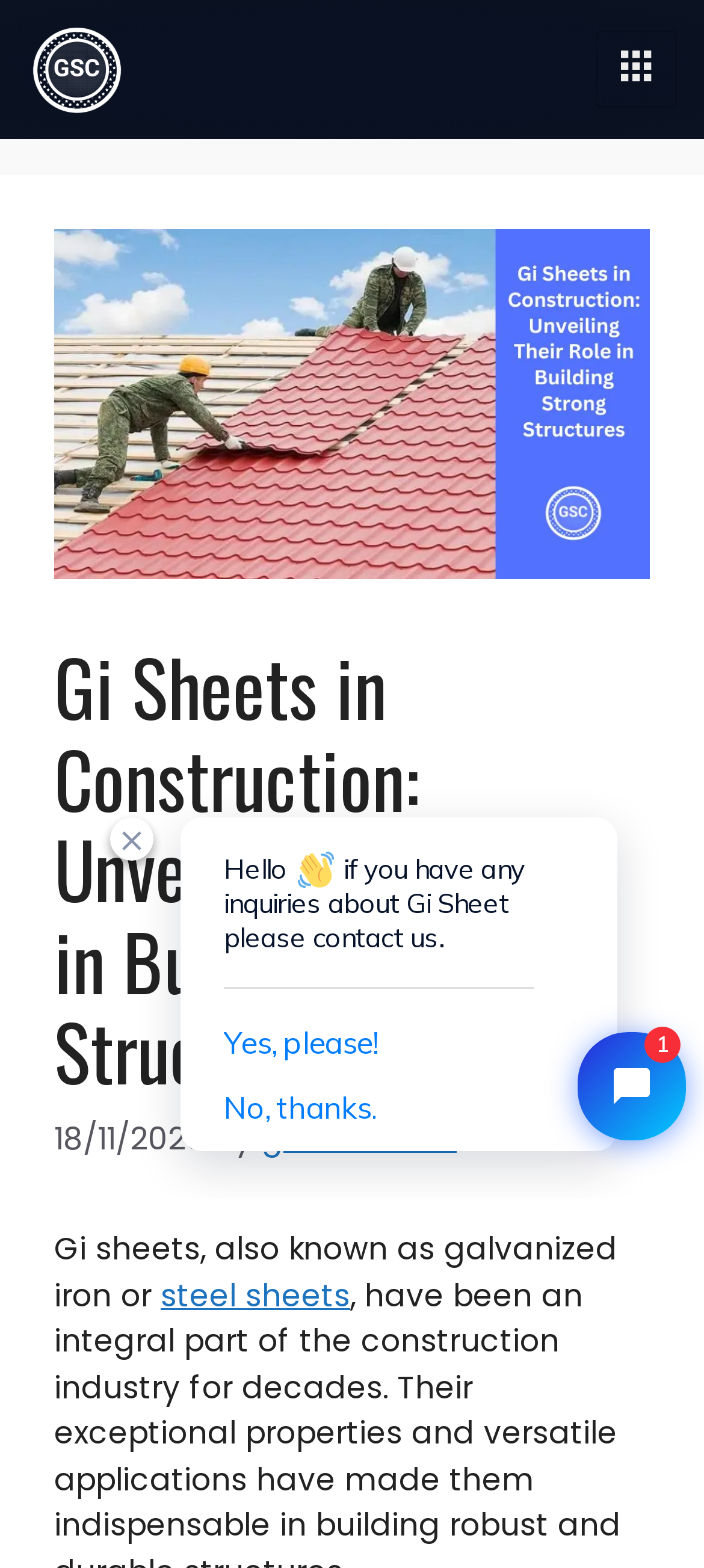Elaborate on the information and visuals displayed on the webpage.

The webpage is about Gi sheets in construction, with a focus on their role in building strong structures. At the top right corner, there is a button with a hamburger icon. Below the button, there is a large image that takes up most of the width, depicting a Gi sheet in construction. 

Underneath the image, there is a header section that spans the entire width. The header contains a heading that matches the title of the webpage, "Gi Sheets in Construction: Unveiling Their Role in Building Strong Structures". To the right of the heading, there is a time stamp indicating the publication date, "18/11/2023", followed by the author's name, "by", and a link to "gisheet.com". 

Below the header section, there is a paragraph of text that starts with "Gi sheets, also known as galvanized iron or". The text contains a link to "steel sheets". 

On the right side of the webpage, there is an iframe that takes up about half of the height, containing a Tidio Chat window.